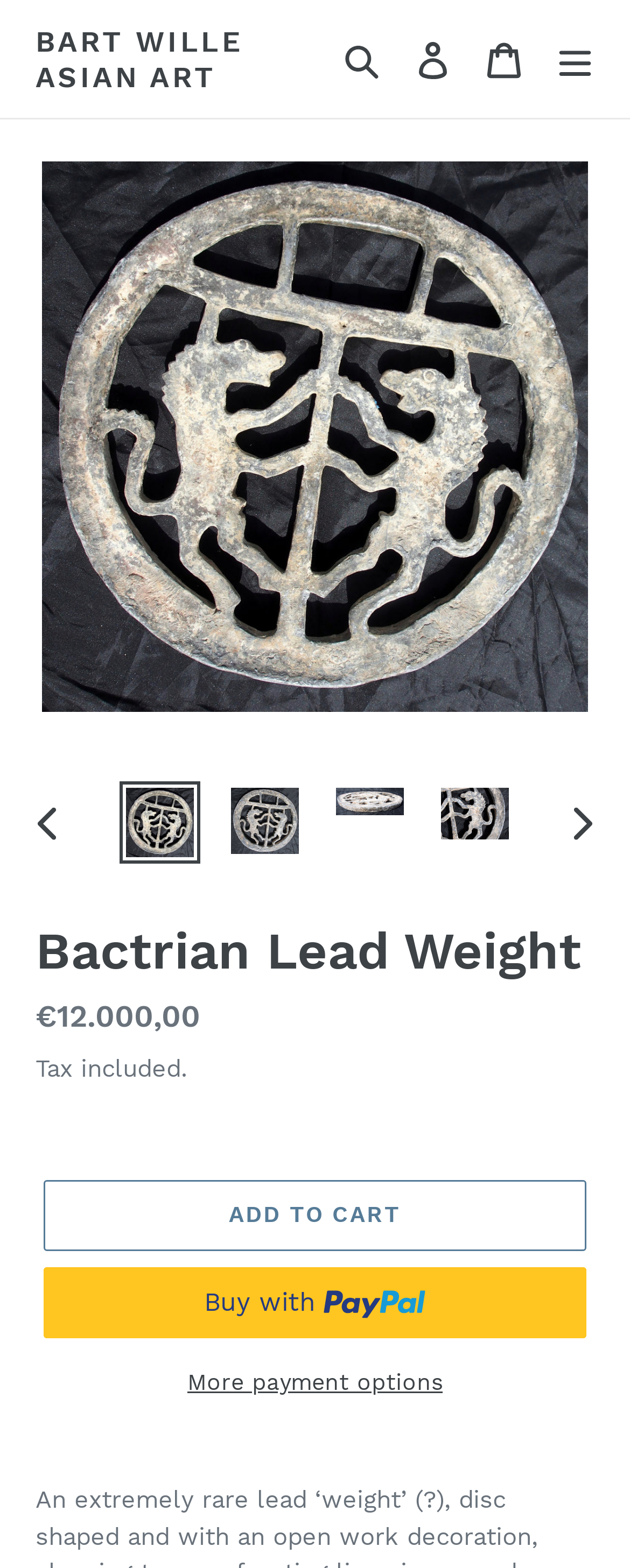Bounding box coordinates are specified in the format (top-left x, top-left y, bottom-right x, bottom-right y). All values are floating point numbers bounded between 0 and 1. Please provide the bounding box coordinate of the region this sentence describes: Log in

[0.631, 0.015, 0.744, 0.061]